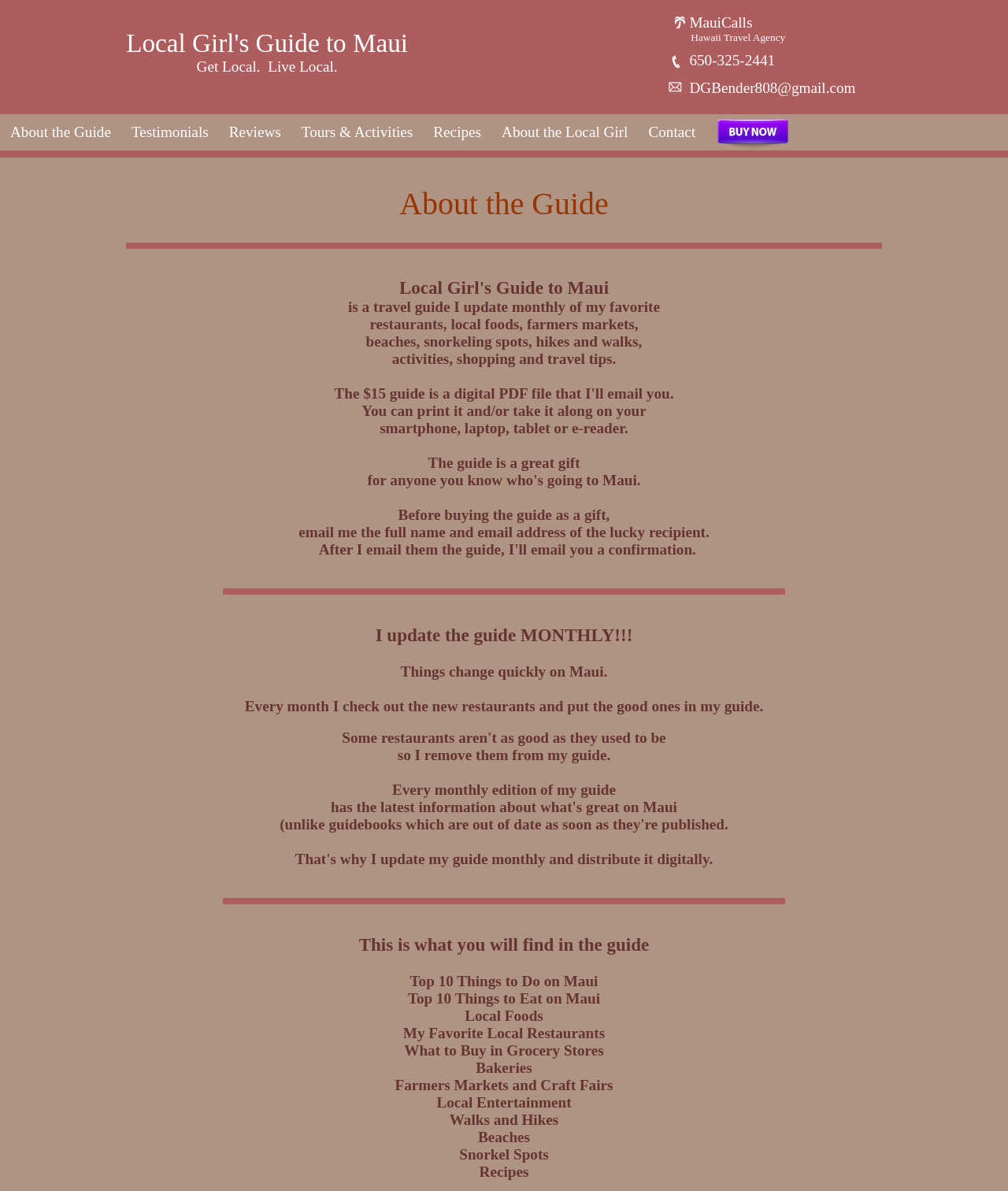Produce a meticulous description of the webpage.

This webpage is a travel guide for Maui, Hawaii, titled "Local Girl's Guide to Maui". At the top, there is a header section with a logo and a navigation menu with links to various sections of the guide, including "About the Guide", "Testimonials", "Reviews", "Tours & Activities", "Recipes", "About the Local Girl", and "Contact".

Below the header, there is a section with a brief introduction to the guide, which is a digital PDF file that can be purchased for $15. The guide is updated monthly and provides information on local restaurants, foods, farmers markets, beaches, snorkeling spots, hikes, and walks, as well as shopping and travel tips.

The main content of the page is divided into several sections, each with a heading and a brief description. The sections include information on what to expect from the guide, how it is updated monthly, and what types of content are included. There are also several paragraphs of text that provide more detailed information on the guide's contents and benefits.

Throughout the page, there are several calls-to-action, including a button to purchase the guide via PayPal and links to email the guide's author for more information. The page also includes several separator lines and horizontal rules to divide the content into sections.

At the bottom of the page, there is a list of the types of content that can be found in the guide, including top 10 things to do and eat on Maui, local foods, restaurants, grocery stores, bakeries, farmers markets, local entertainment, walks, and hikes, as well as recipes.